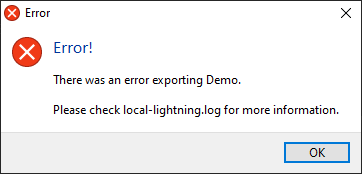Elaborate on all the features and components visible in the image.

The image displays an error message that appears on a software interface. The message prominently states "Error!" within a red circular icon symbolizing an alert. Beneath this heading, it conveys that there was an issue exporting a component titled "Demo." It suggests checking a specific log file, named "local-lightning.log," for further details regarding the error. The message concludes with an "OK" button, inviting the user to acknowledge the error and presumably close the notification. This type of alert is common in software applications to inform users of issues that require attention or further investigation.